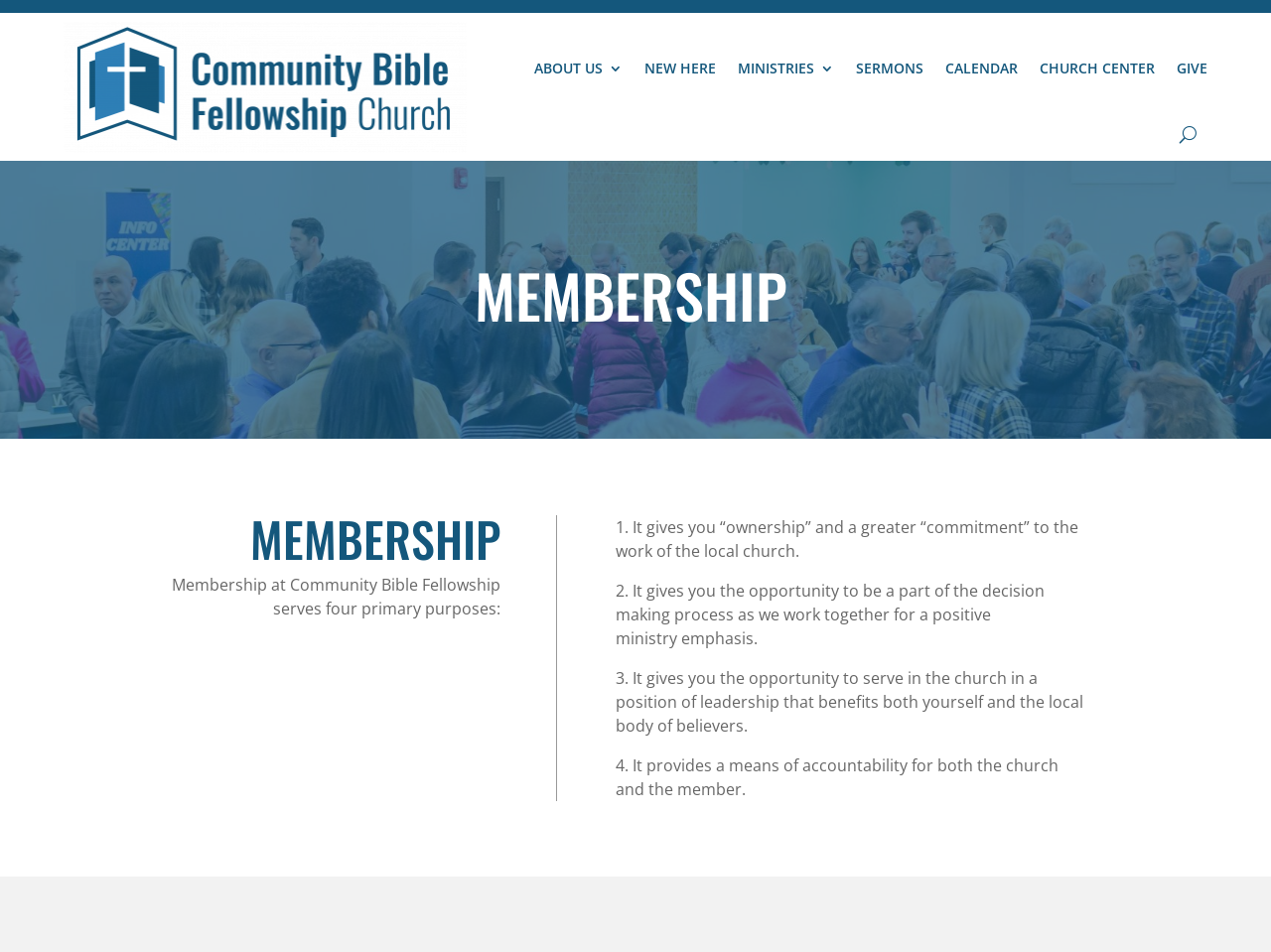Please reply to the following question using a single word or phrase: 
How many links are in the top navigation bar?

8